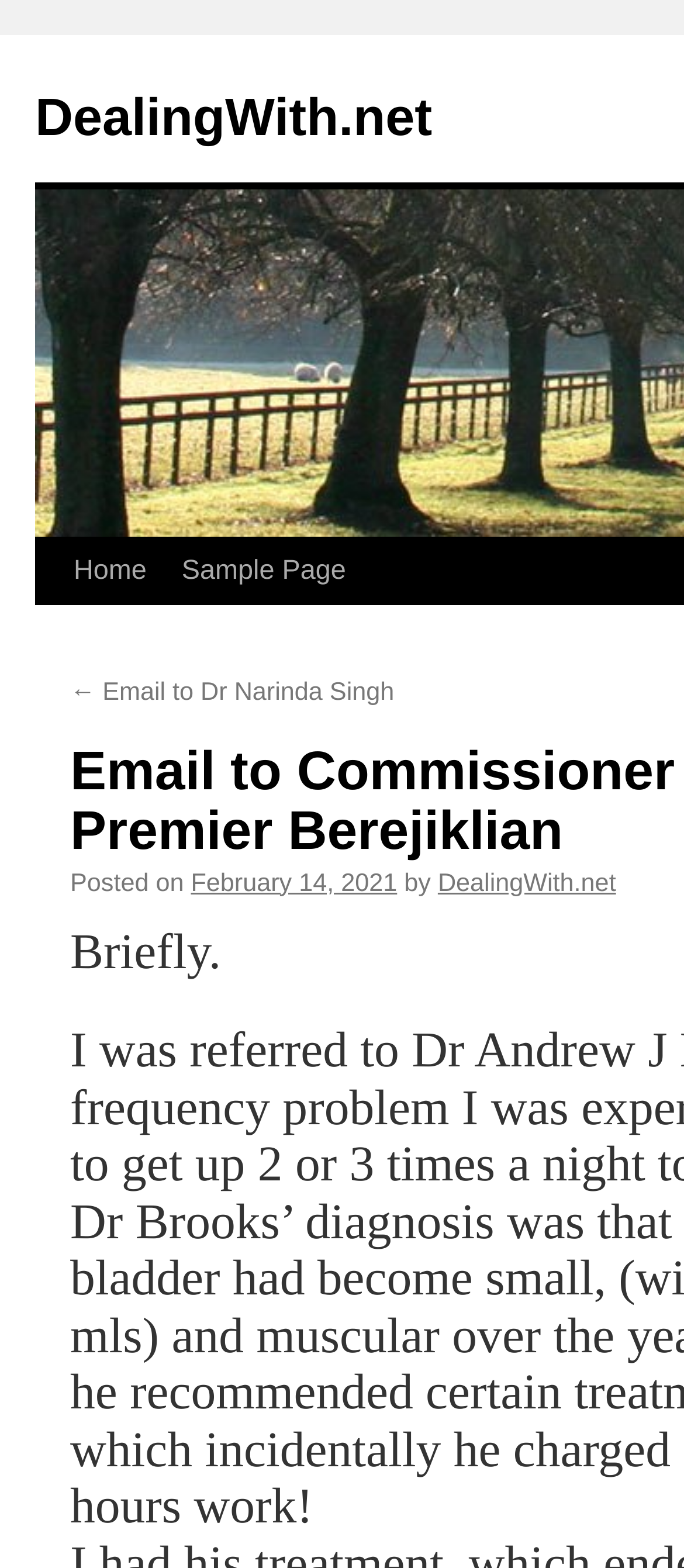What is the brief description of the post? Examine the screenshot and reply using just one word or a brief phrase.

Briefly.